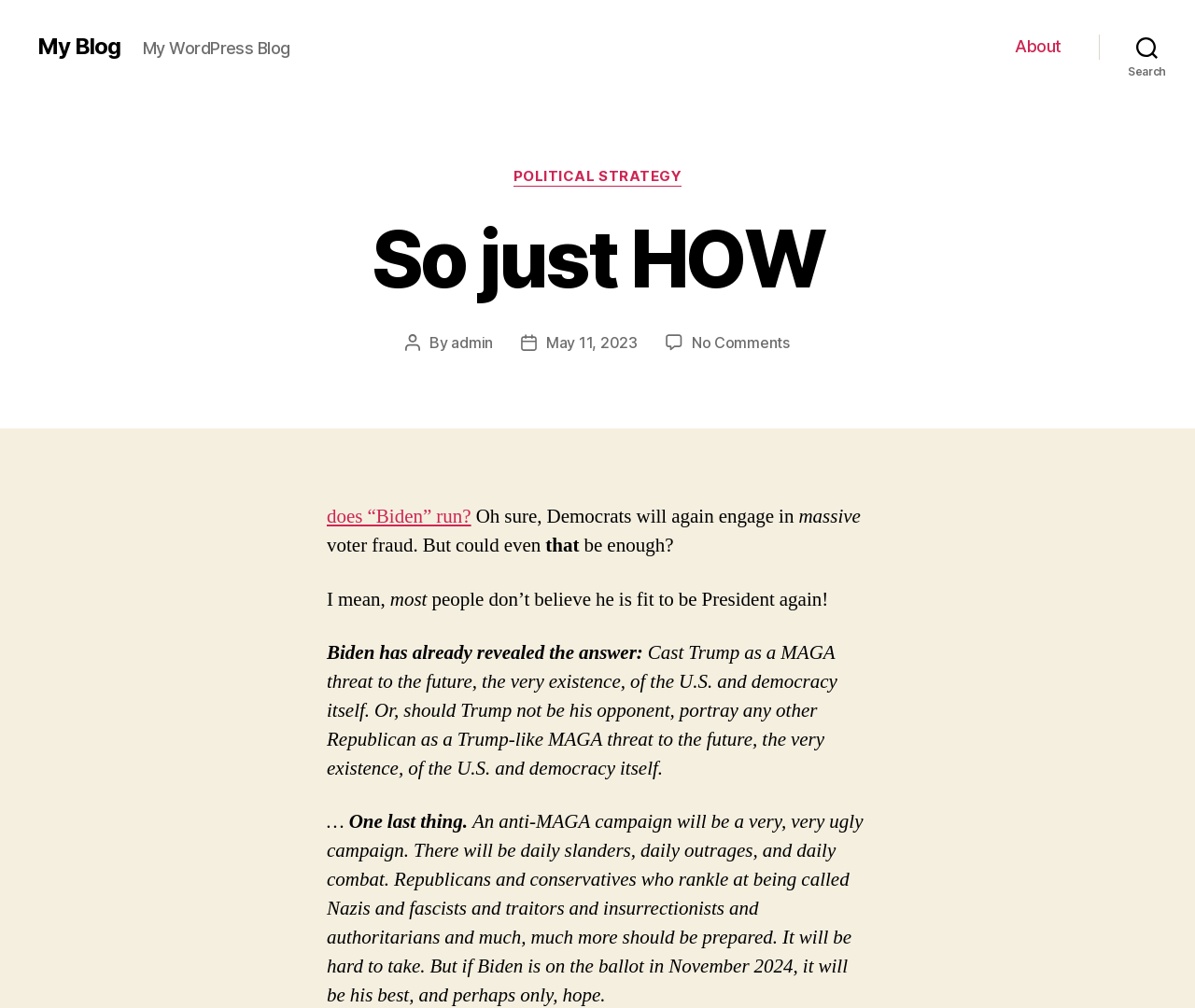Respond concisely with one word or phrase to the following query:
What is the topic of the post?

Biden's political strategy